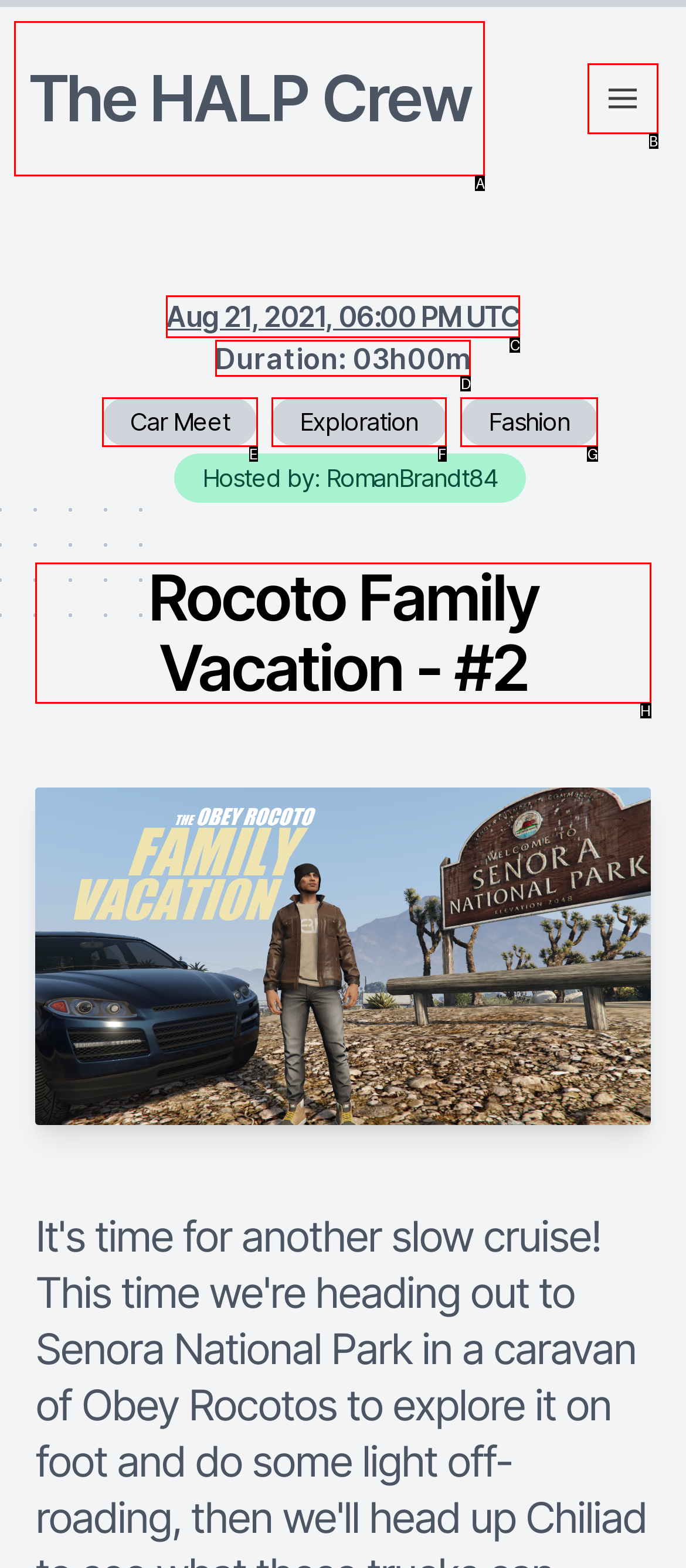Select the letter of the option that should be clicked to achieve the specified task: Check the event duration. Respond with just the letter.

D